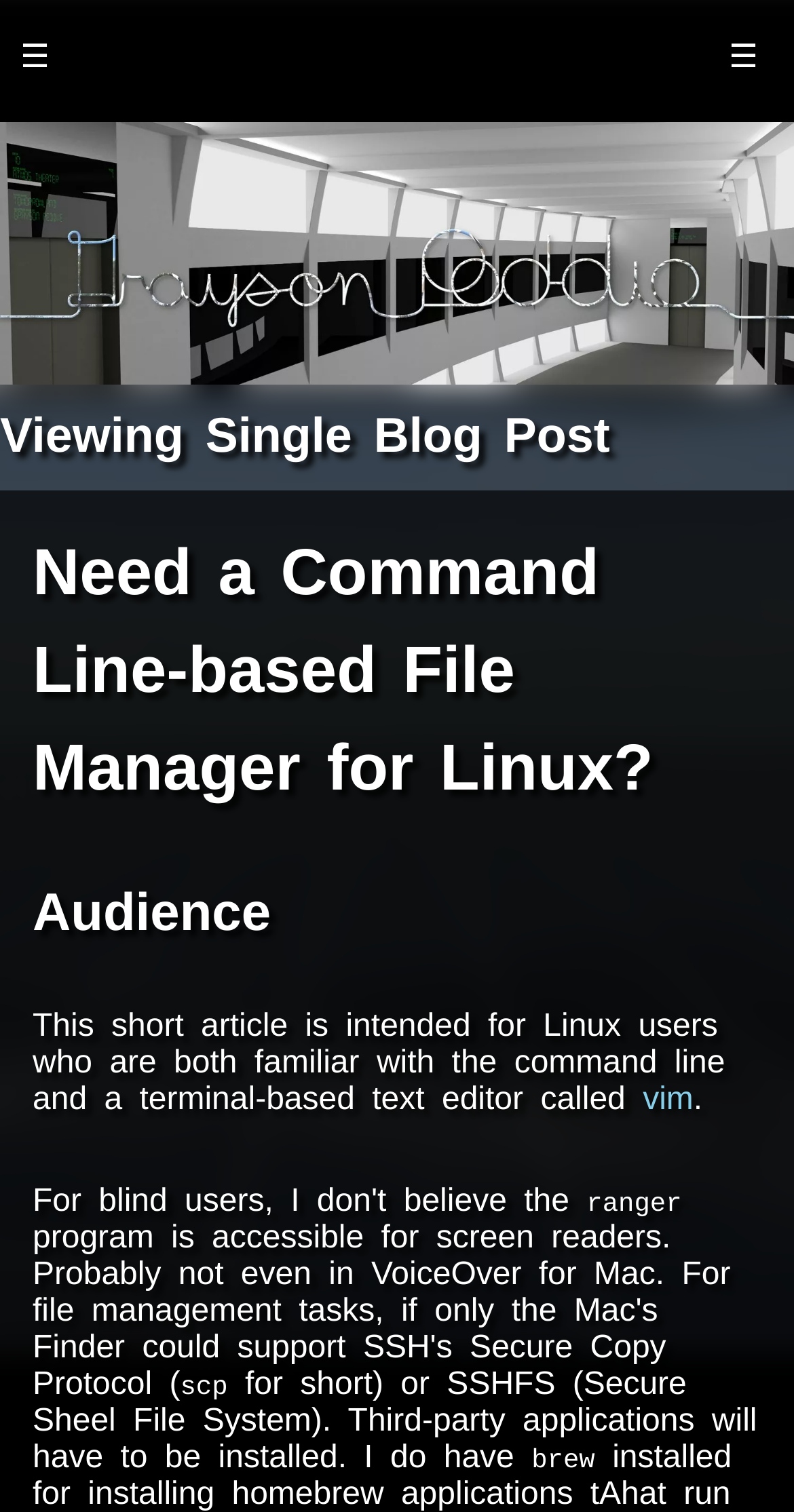Determine the bounding box coordinates for the UI element matching this description: "vim".

[0.81, 0.716, 0.873, 0.738]